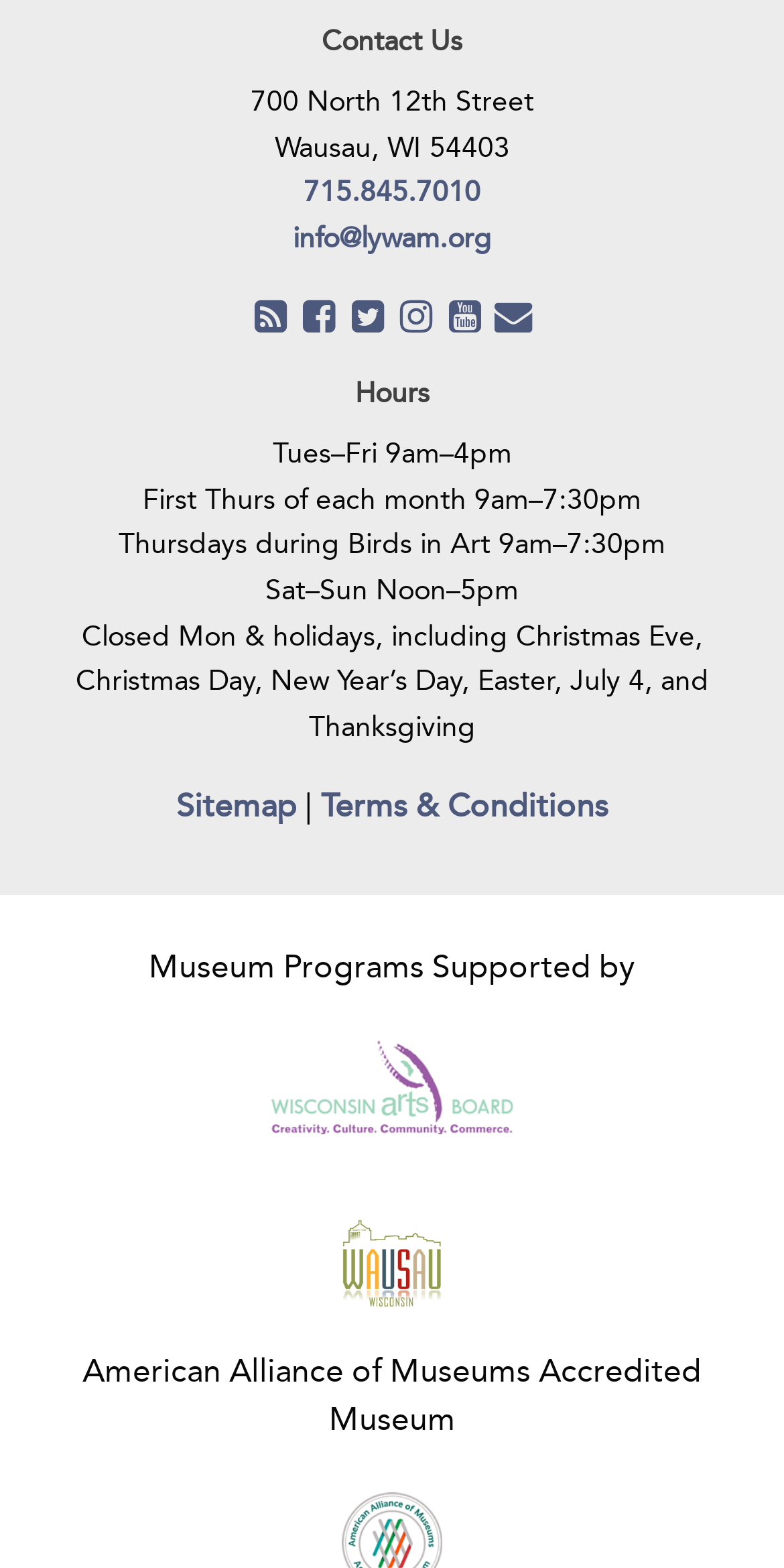What are the museum's hours on Tuesdays?
Give a one-word or short phrase answer based on the image.

9am-4pm